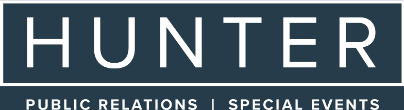What is the background color of the logo?
Provide a detailed and extensive answer to the question.

The caption states that the logo features the bold word 'HUNTER' in capital letters, set against a dark background, which implies that the background color of the logo is dark.